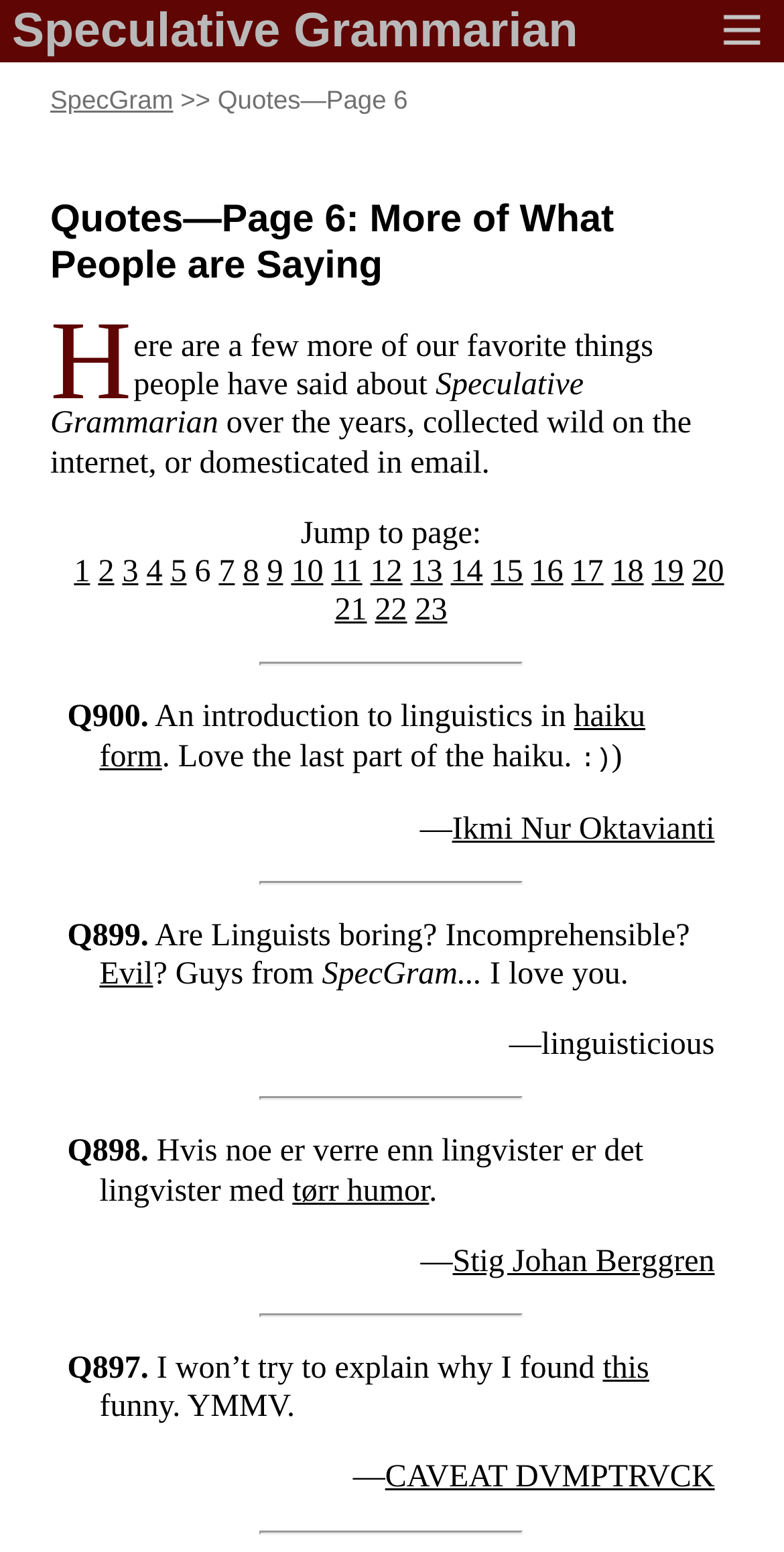Please indicate the bounding box coordinates for the clickable area to complete the following task: "View corporate information". The coordinates should be specified as four float numbers between 0 and 1, i.e., [left, top, right, bottom].

None